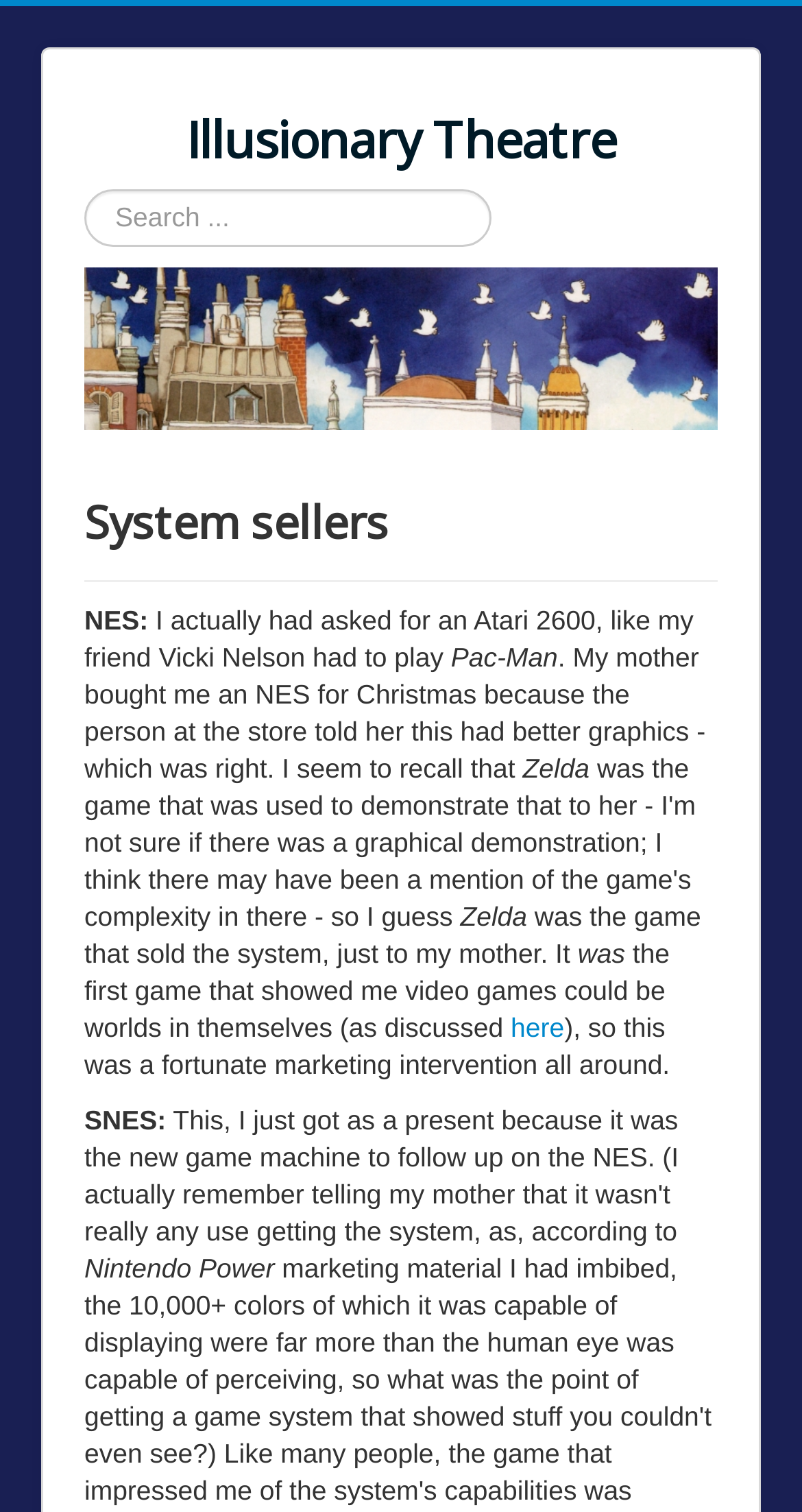Give a detailed account of the webpage.

The webpage is a blog about RPGs, horror, and other games. At the top, there is a link to "Illusionary Theatre" with a corresponding generic element. Below it, there is a search box with a placeholder text "Search..." and a small image to its right. 

To the right of the search box, there is a heading "System sellers" which is followed by a series of paragraphs. The first paragraph starts with "NES:" and talks about how the author's mother bought them an NES for Christmas because of its better graphics. The text mentions Pac-Man and Zelda, with the latter being the game that sold the system to the author's mother. 

Below this paragraph, there is another paragraph that continues the discussion about Zelda, mentioning how it was the first game to show the author that video games could be worlds in themselves. This paragraph includes a link to "here" and ends with a statement about the fortunate marketing intervention.

Further down, there is another section starting with "SNES:" followed by a mention of "Nintendo Power". Overall, the webpage appears to be a personal blog post about the author's experiences with different gaming systems and games.